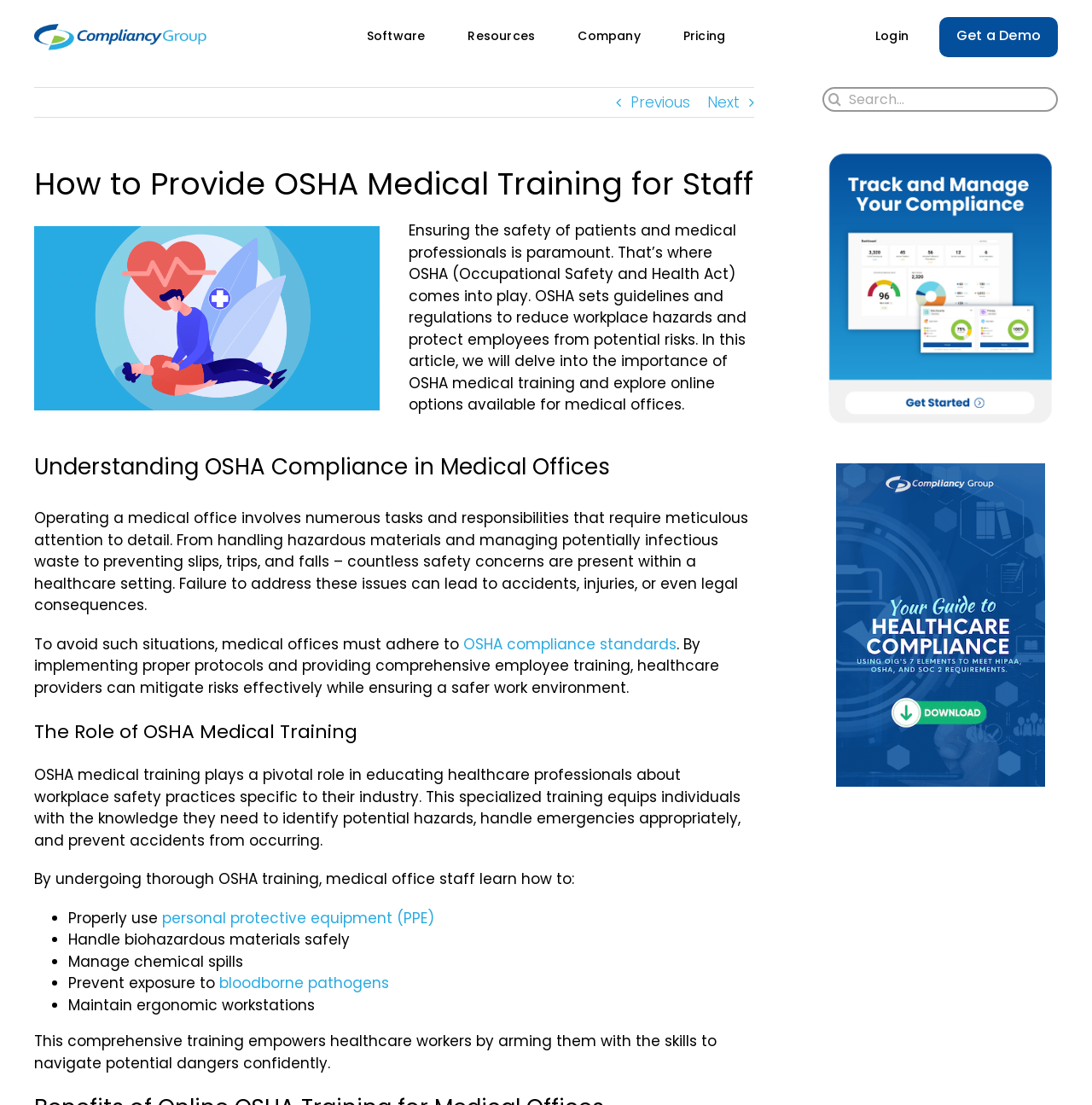Provide a thorough and detailed response to the question by examining the image: 
What is the role of employee training in OSHA compliance?

The webpage highlights the importance of employee training in OSHA compliance, stating that providing comprehensive training empowers healthcare workers by arming them with the skills to navigate potential dangers confidently. This training is crucial in educating healthcare professionals about workplace safety practices specific to their industry.